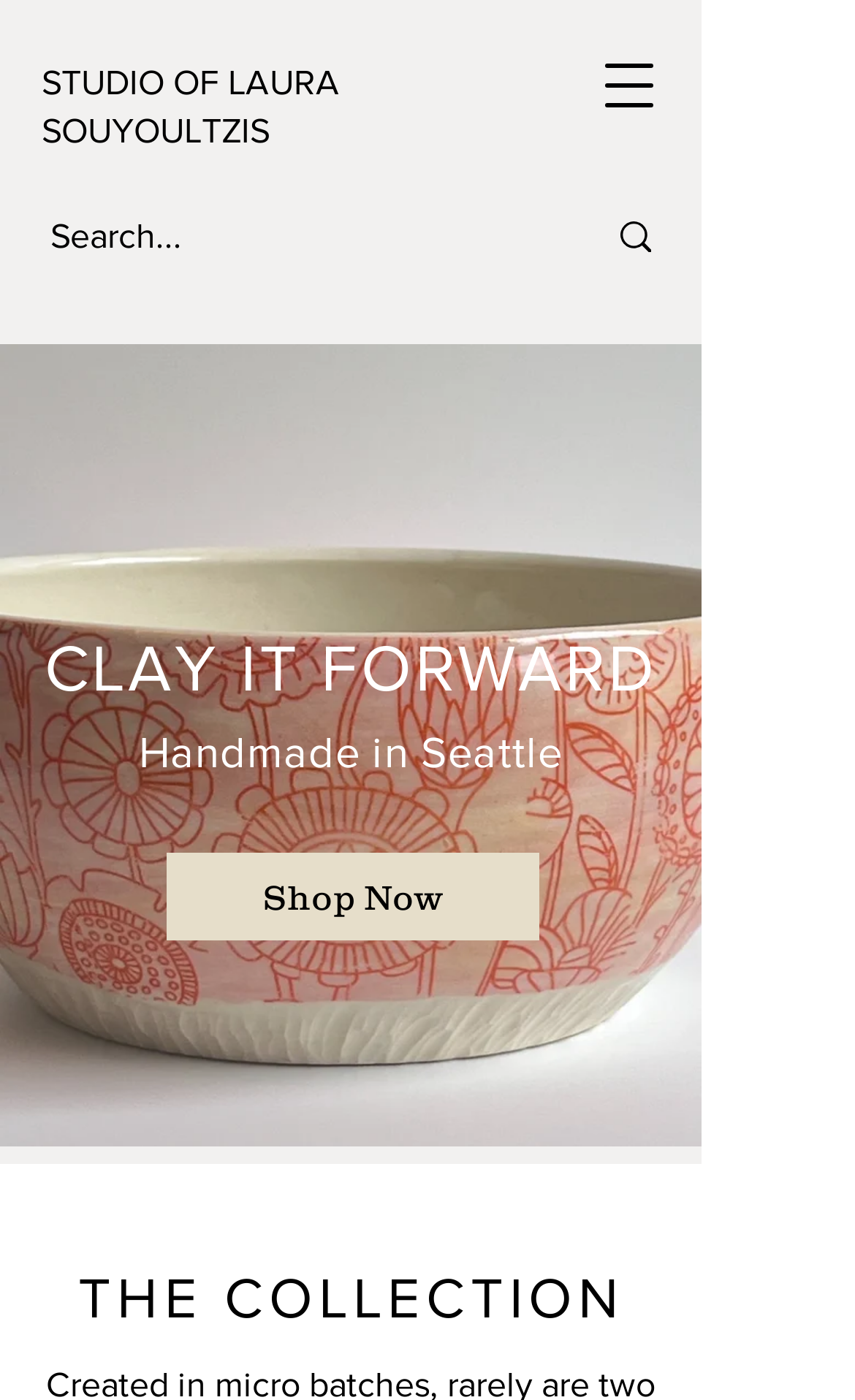Give the bounding box coordinates for the element described by: "Lecture Page".

None